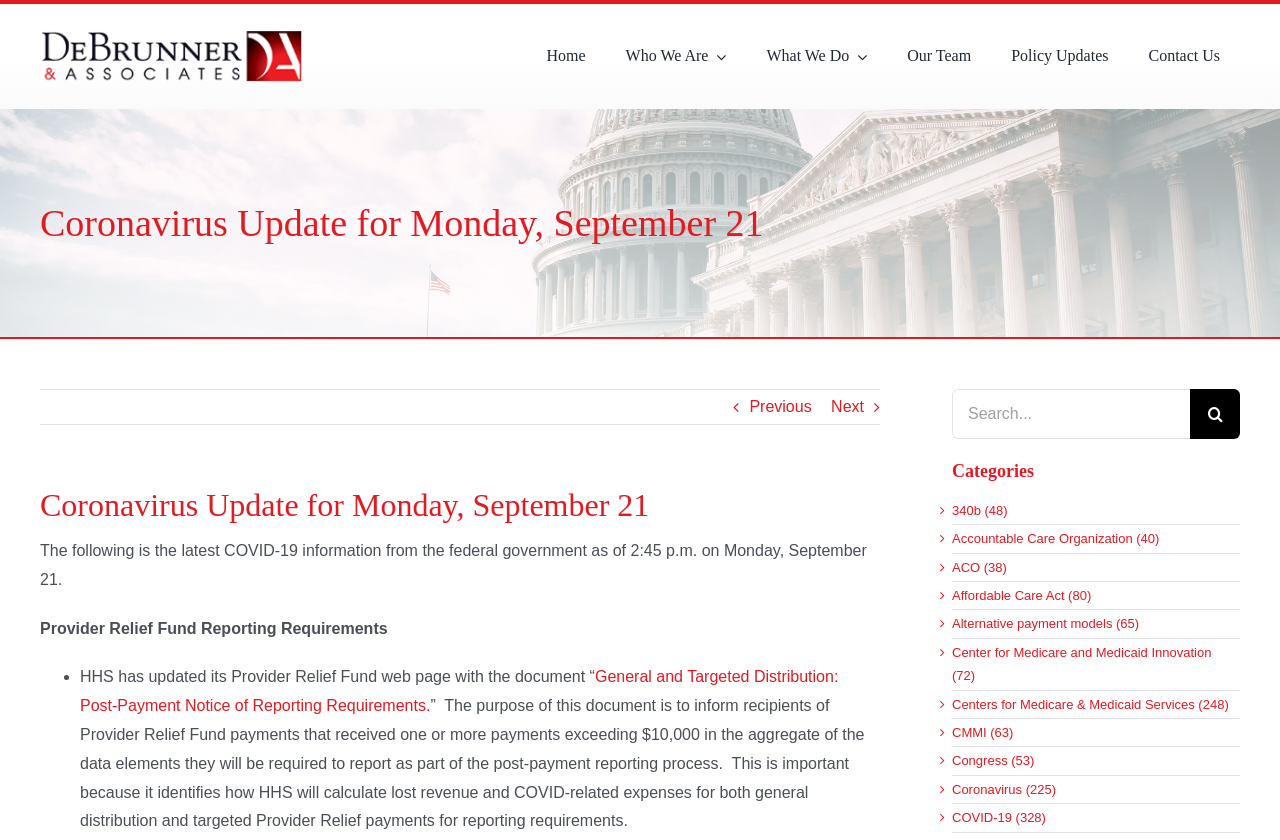Indicate the bounding box coordinates of the element that must be clicked to execute the instruction: "Click the 'Home' link". The coordinates should be given as four float numbers between 0 and 1, i.e., [left, top, right, bottom].

[0.411, 0.038, 0.473, 0.097]